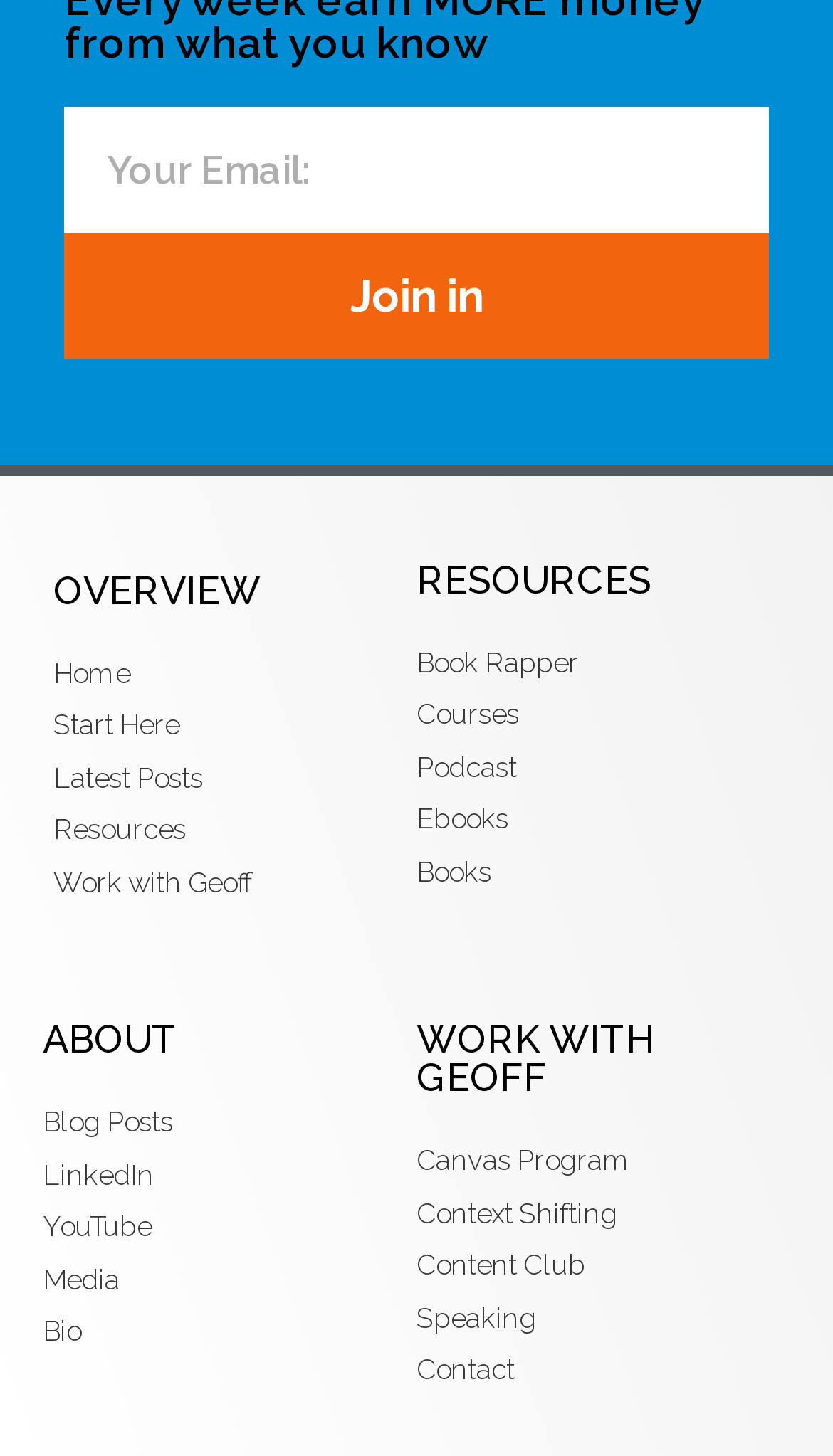Given the webpage screenshot and the description, determine the bounding box coordinates (top-left x, top-left y, bottom-right x, bottom-right y) that define the location of the UI element matching this description: Work with Geoff

[0.064, 0.592, 0.487, 0.621]